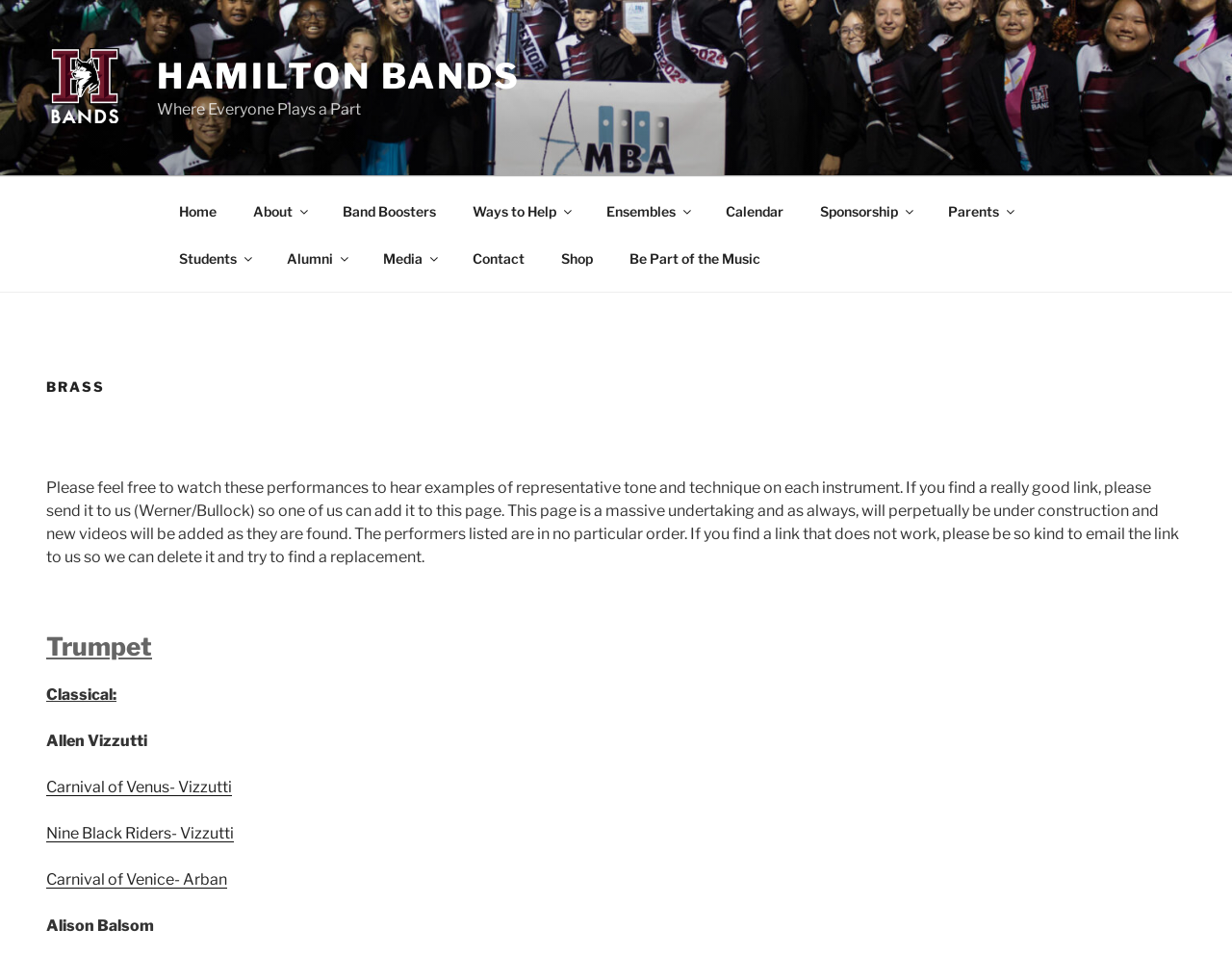What is the first instrument listed on the webpage?
Answer with a single word or phrase by referring to the visual content.

Trumpet